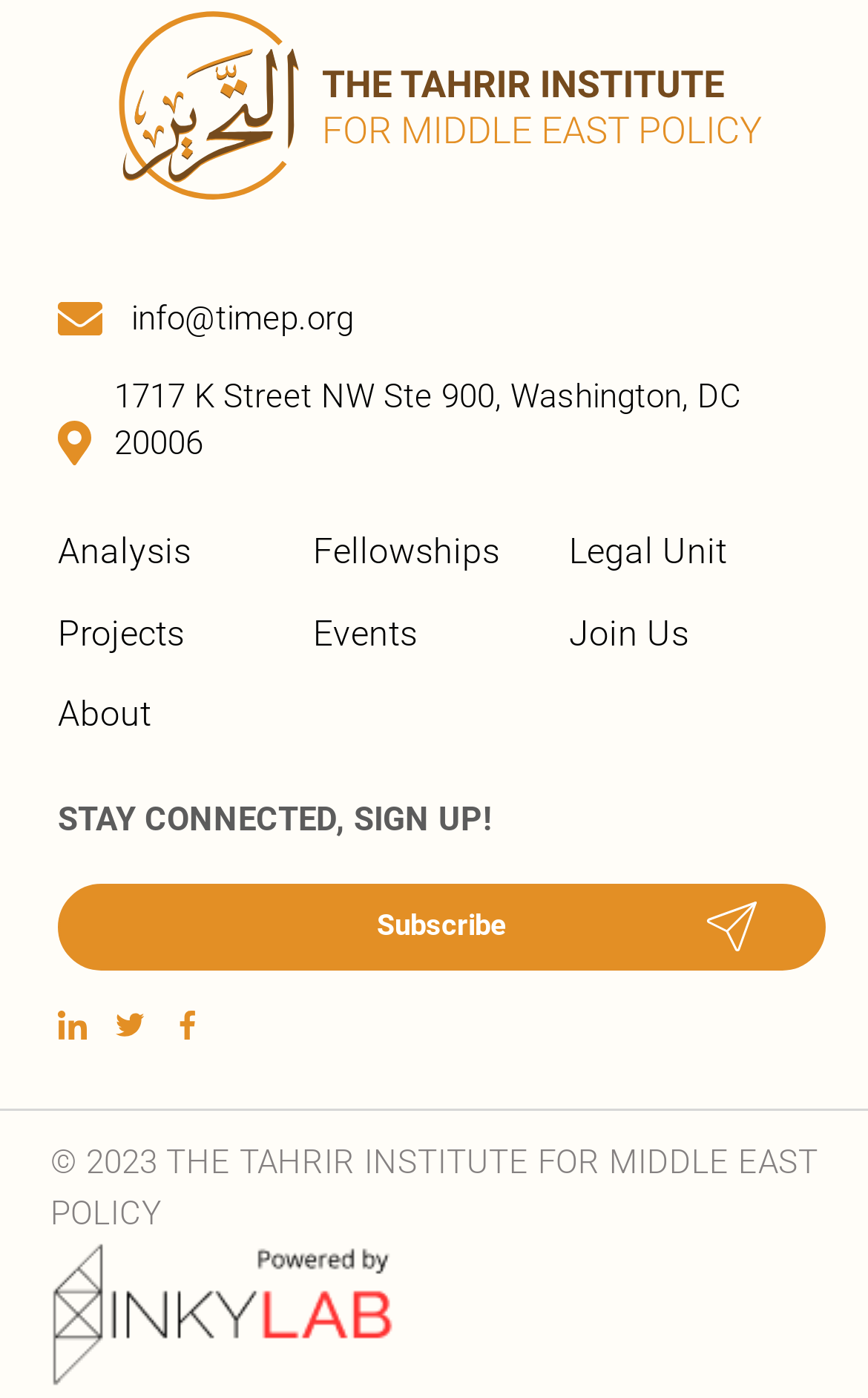Locate the bounding box coordinates of the element I should click to achieve the following instruction: "Learn about Fellowships".

[0.361, 0.381, 0.576, 0.41]